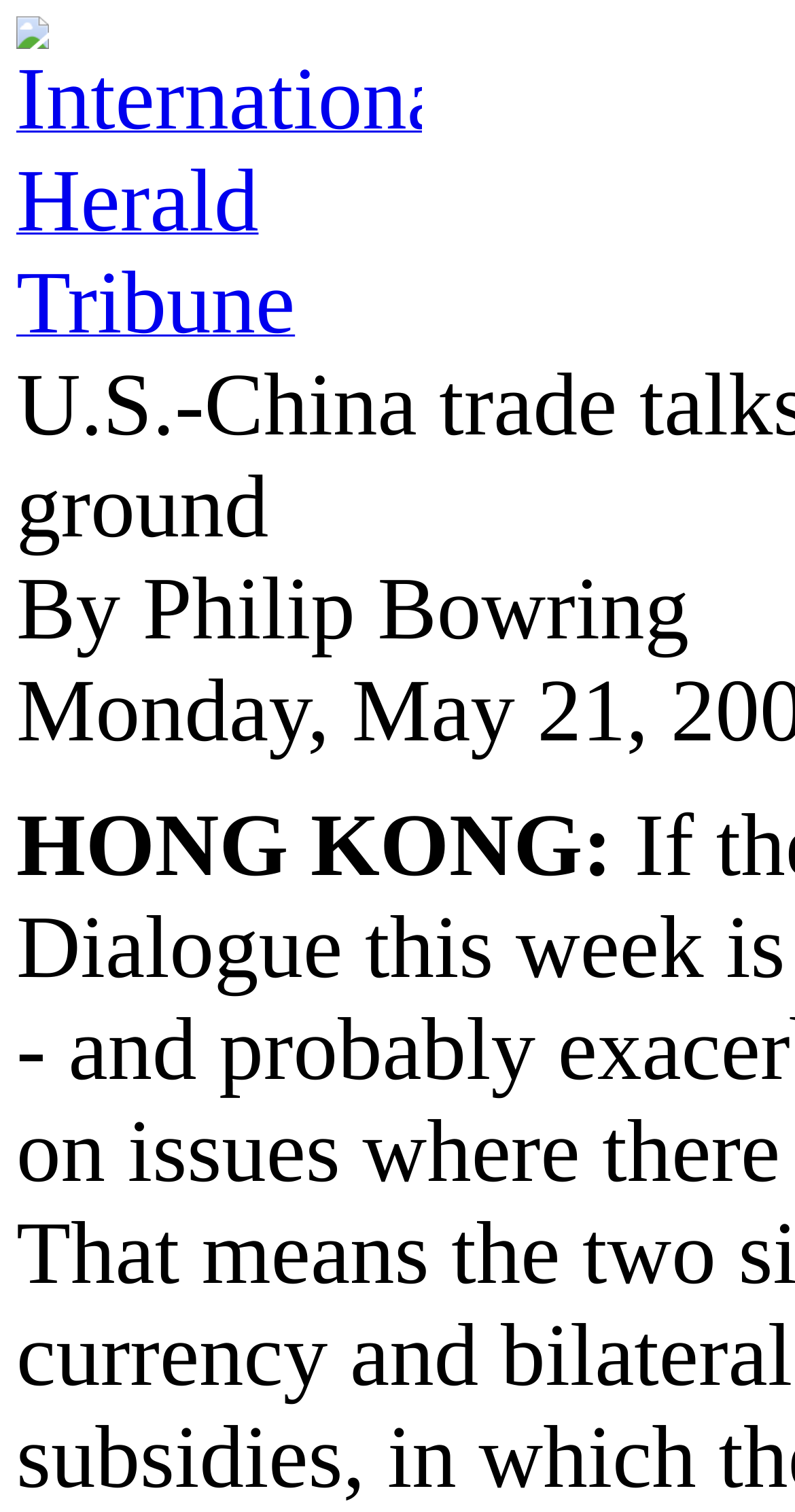Bounding box coordinates are specified in the format (top-left x, top-left y, bottom-right x, bottom-right y). All values are floating point numbers bounded between 0 and 1. Please provide the bounding box coordinate of the region this sentence describes: alt="International Herald Tribune"

[0.021, 0.011, 0.531, 0.034]